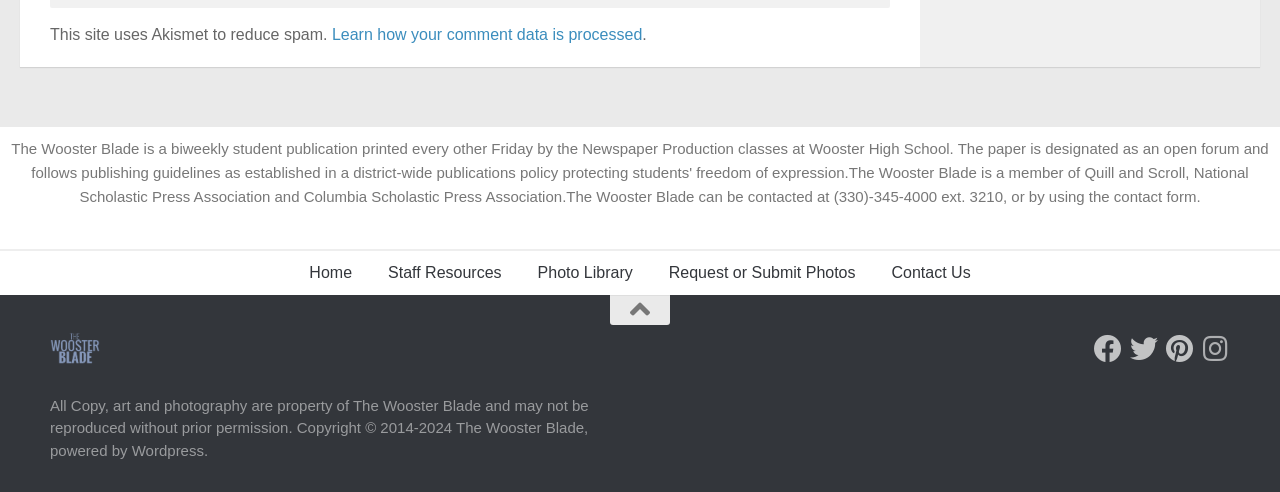Answer the question below using just one word or a short phrase: 
What is the purpose of Akismet on this site?

Reduce spam